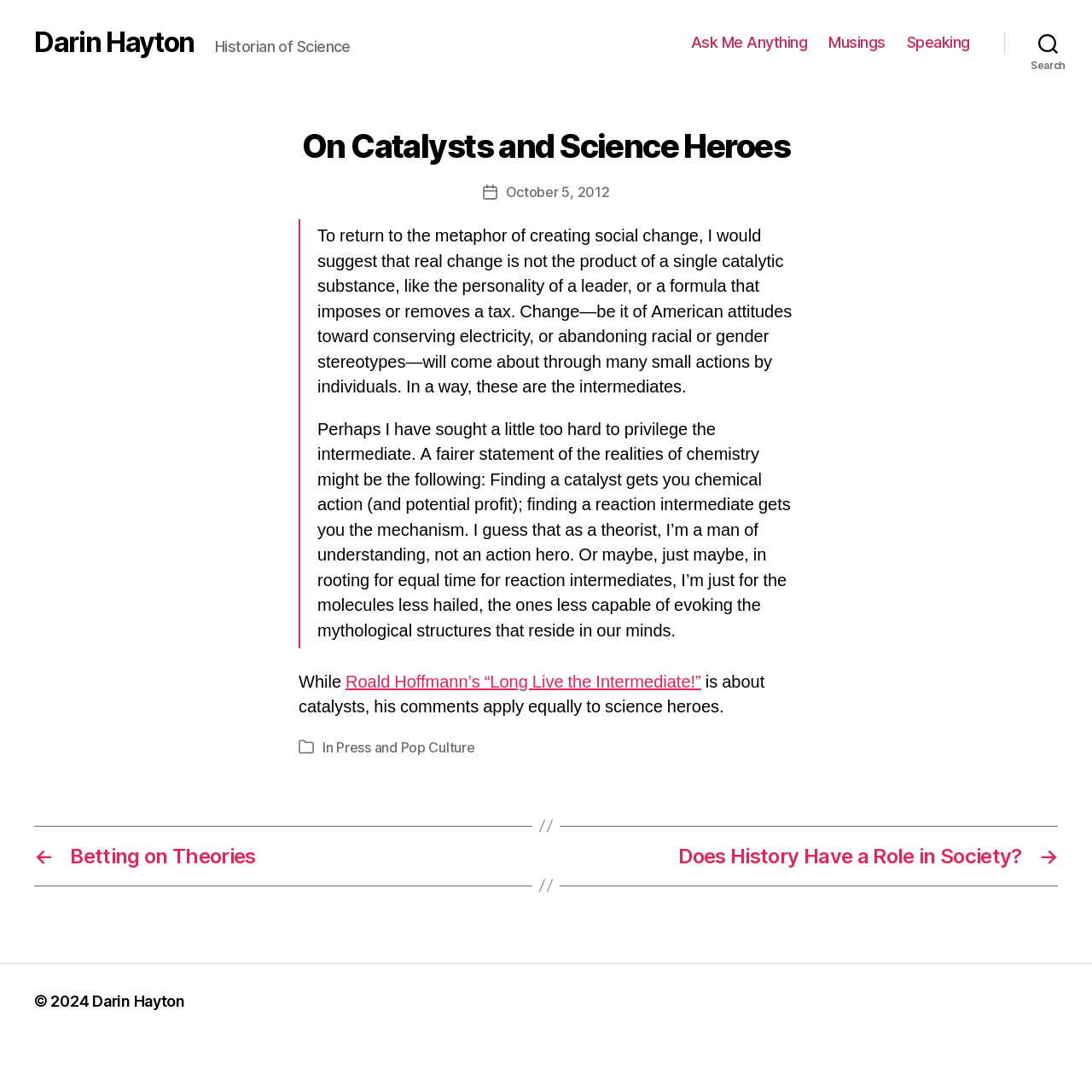Identify the bounding box coordinates of the element that should be clicked to fulfill this task: "Go to the 'Musings' page". The coordinates should be provided as four float numbers between 0 and 1, i.e., [left, top, right, bottom].

[0.759, 0.031, 0.811, 0.047]